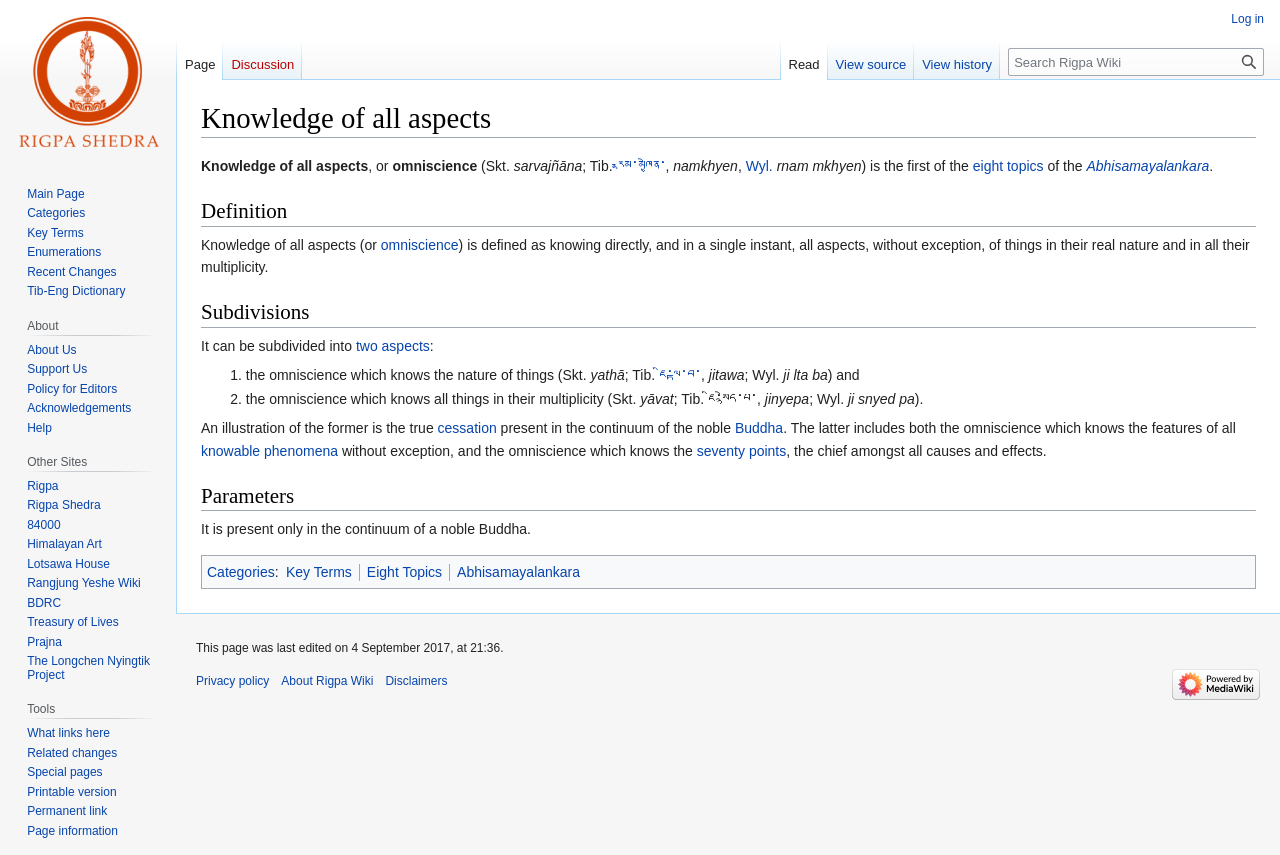Show the bounding box coordinates for the element that needs to be clicked to execute the following instruction: "Log in". Provide the coordinates in the form of four float numbers between 0 and 1, i.e., [left, top, right, bottom].

[0.962, 0.014, 0.988, 0.03]